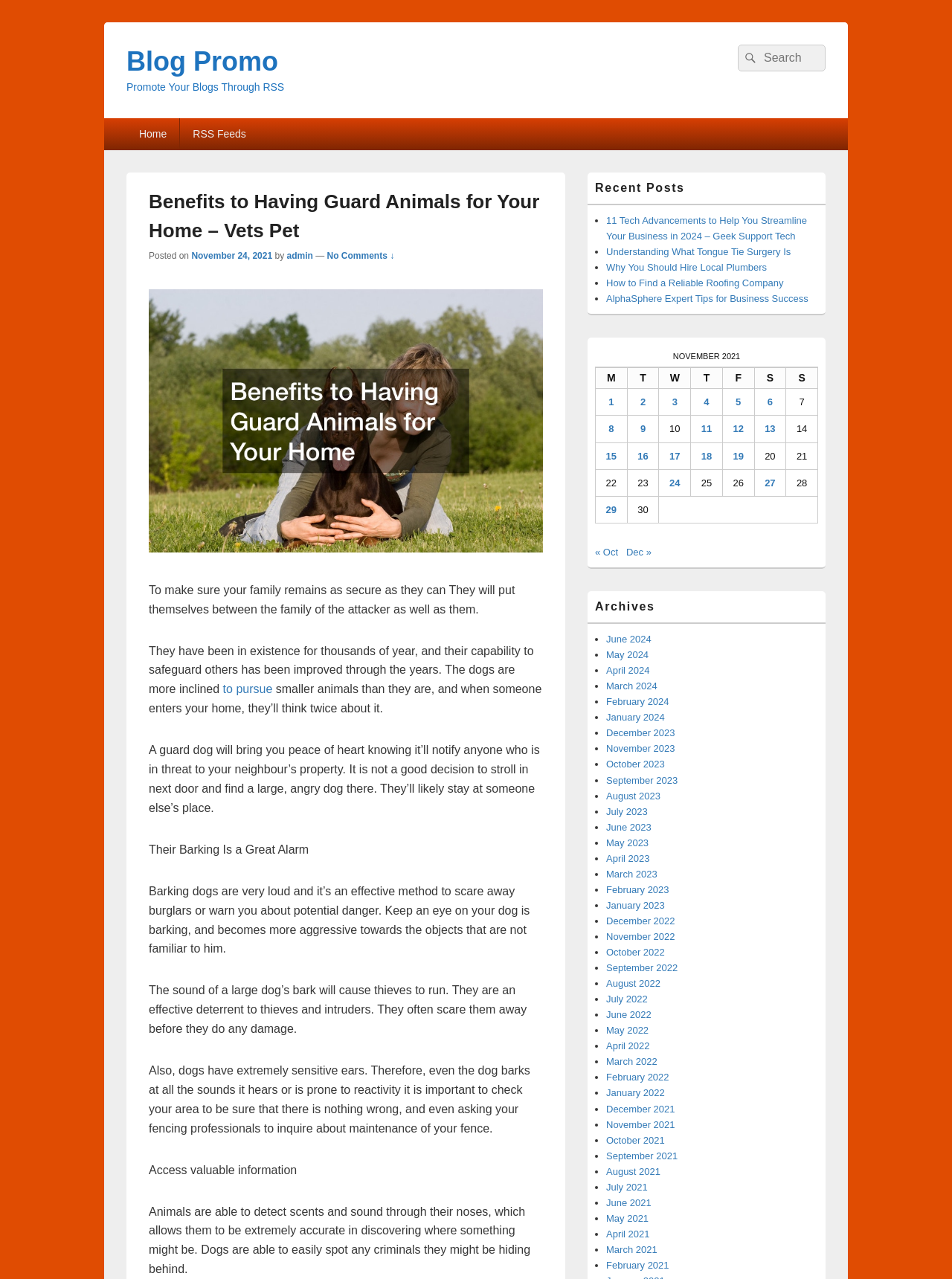Give a concise answer using one word or a phrase to the following question:
What is the title of the blog post?

Benefits to Having Guard Animals for Your Home